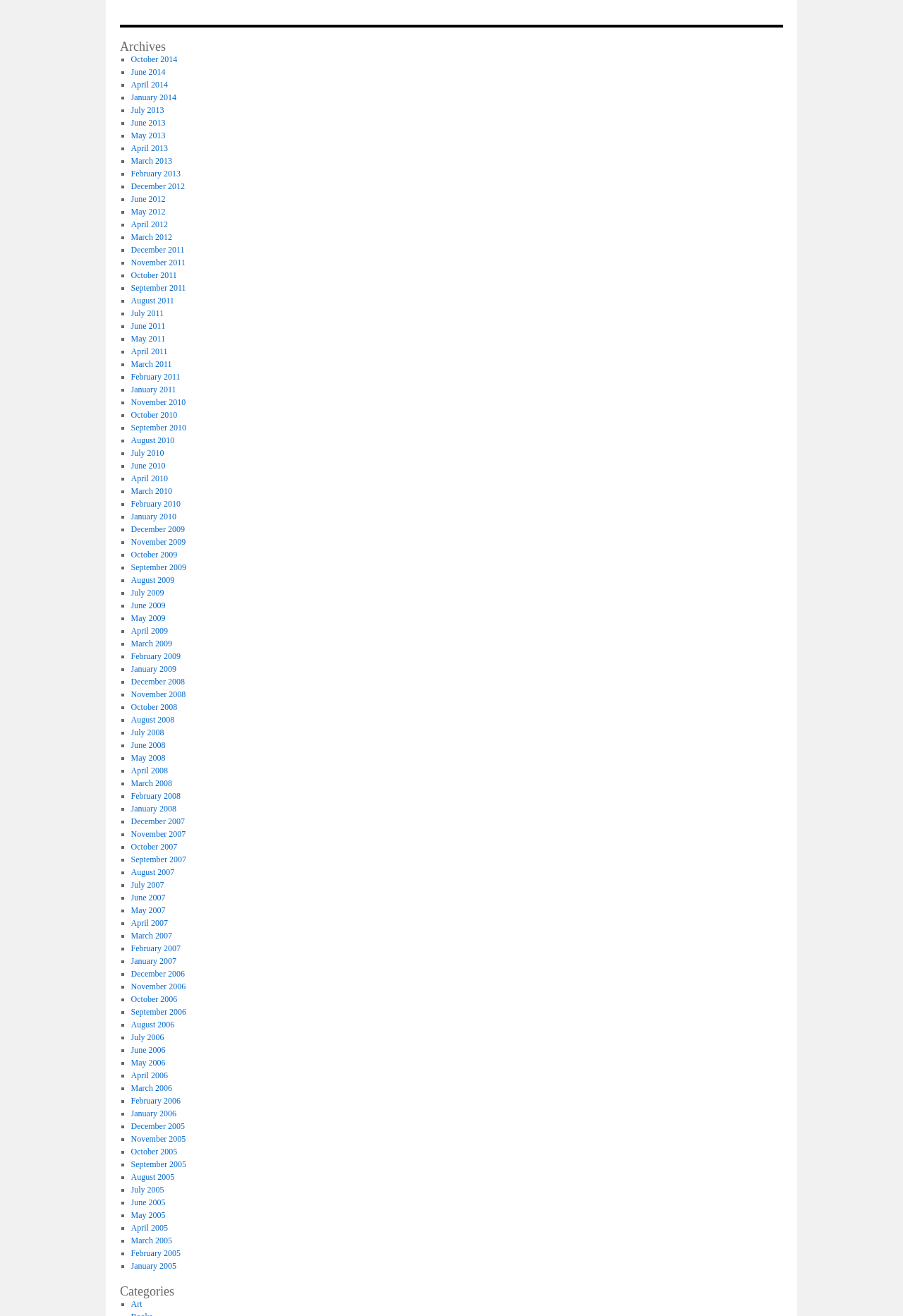Locate the bounding box coordinates of the element that needs to be clicked to carry out the instruction: "View archives for July 2010". The coordinates should be given as four float numbers ranging from 0 to 1, i.e., [left, top, right, bottom].

[0.145, 0.341, 0.182, 0.348]